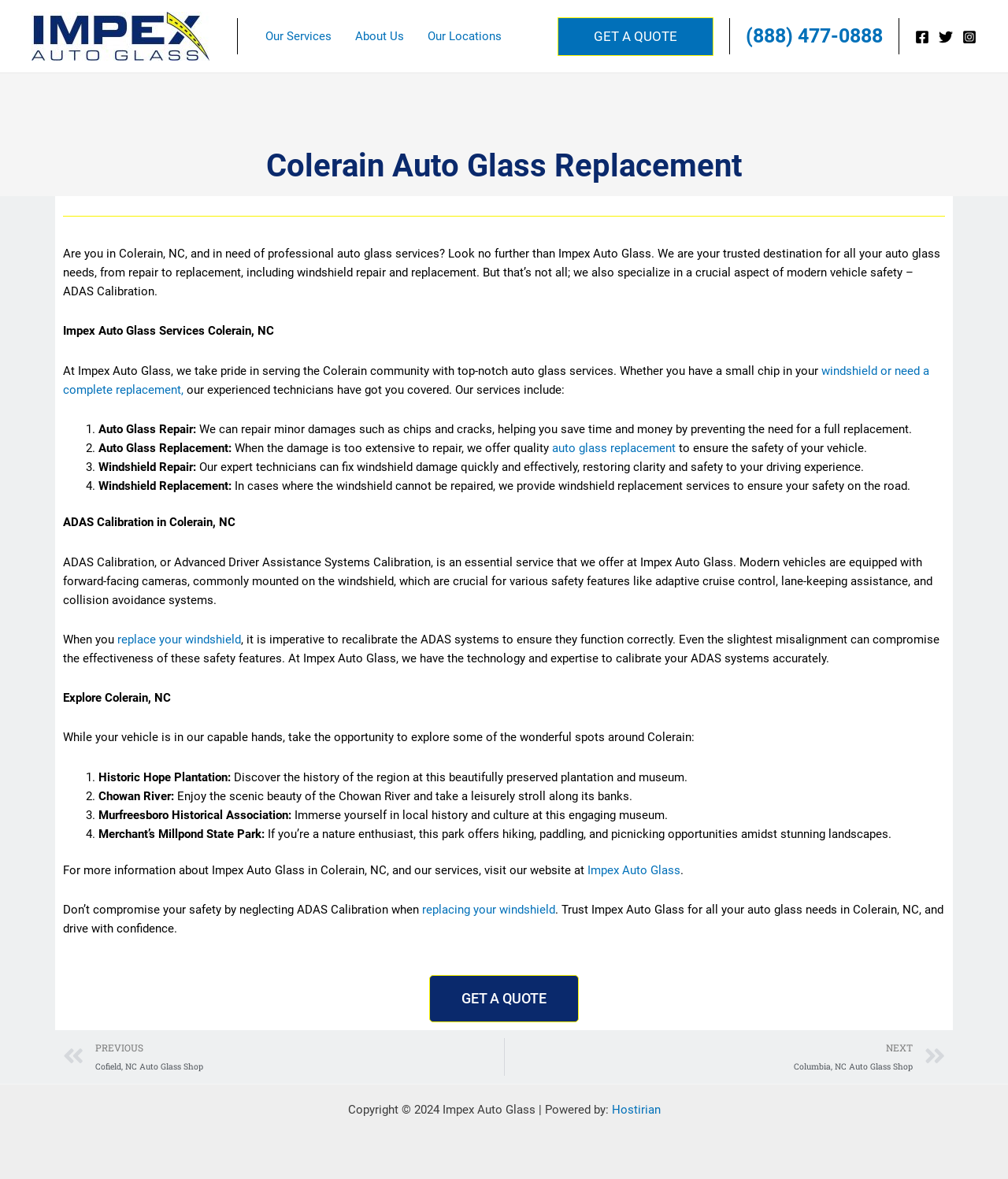Please specify the bounding box coordinates for the clickable region that will help you carry out the instruction: "Call (888) 477-0888".

[0.74, 0.021, 0.876, 0.041]